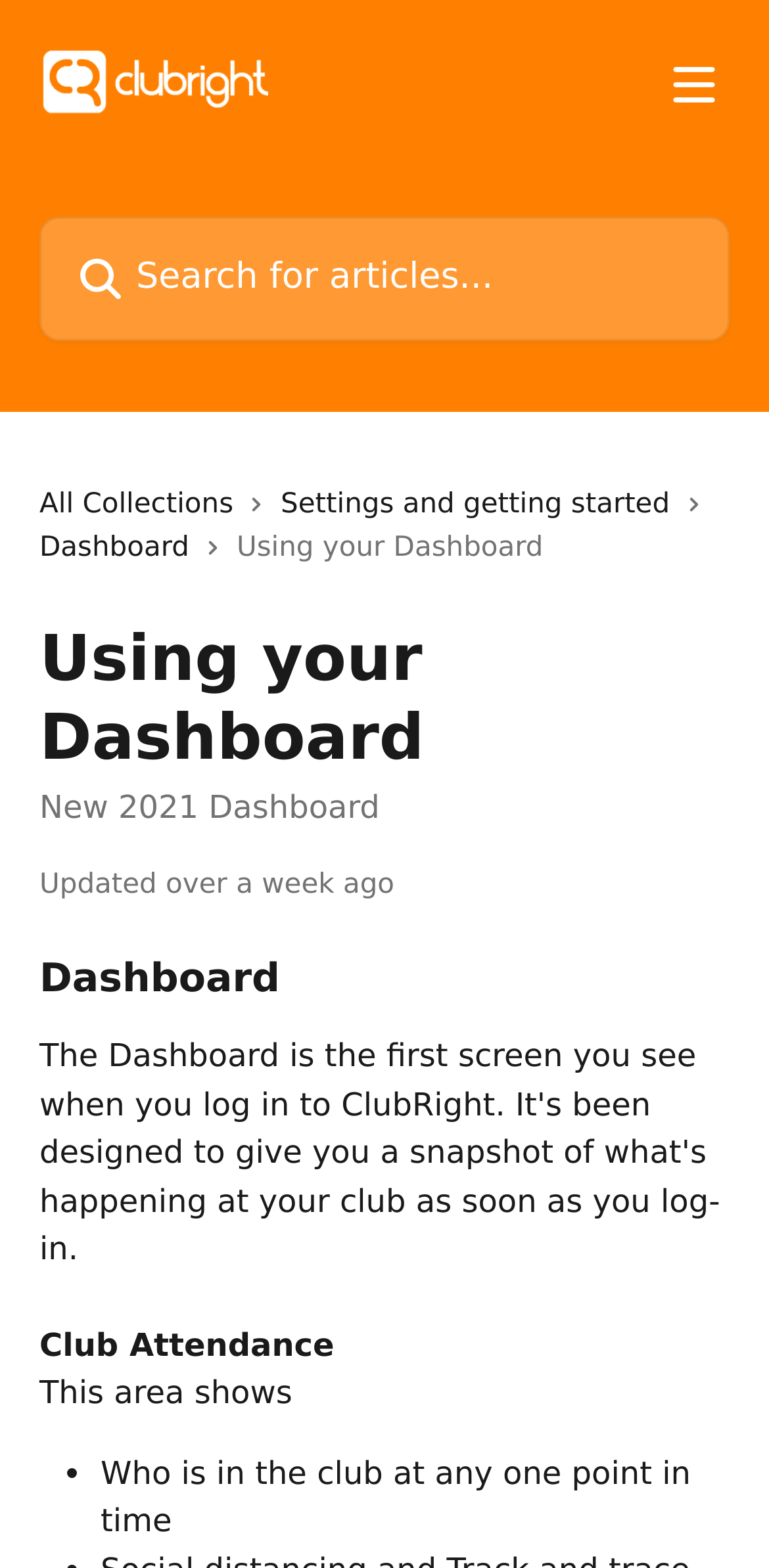Determine the bounding box coordinates of the UI element described by: "name="q" placeholder="Search for articles..."".

[0.051, 0.138, 0.949, 0.217]